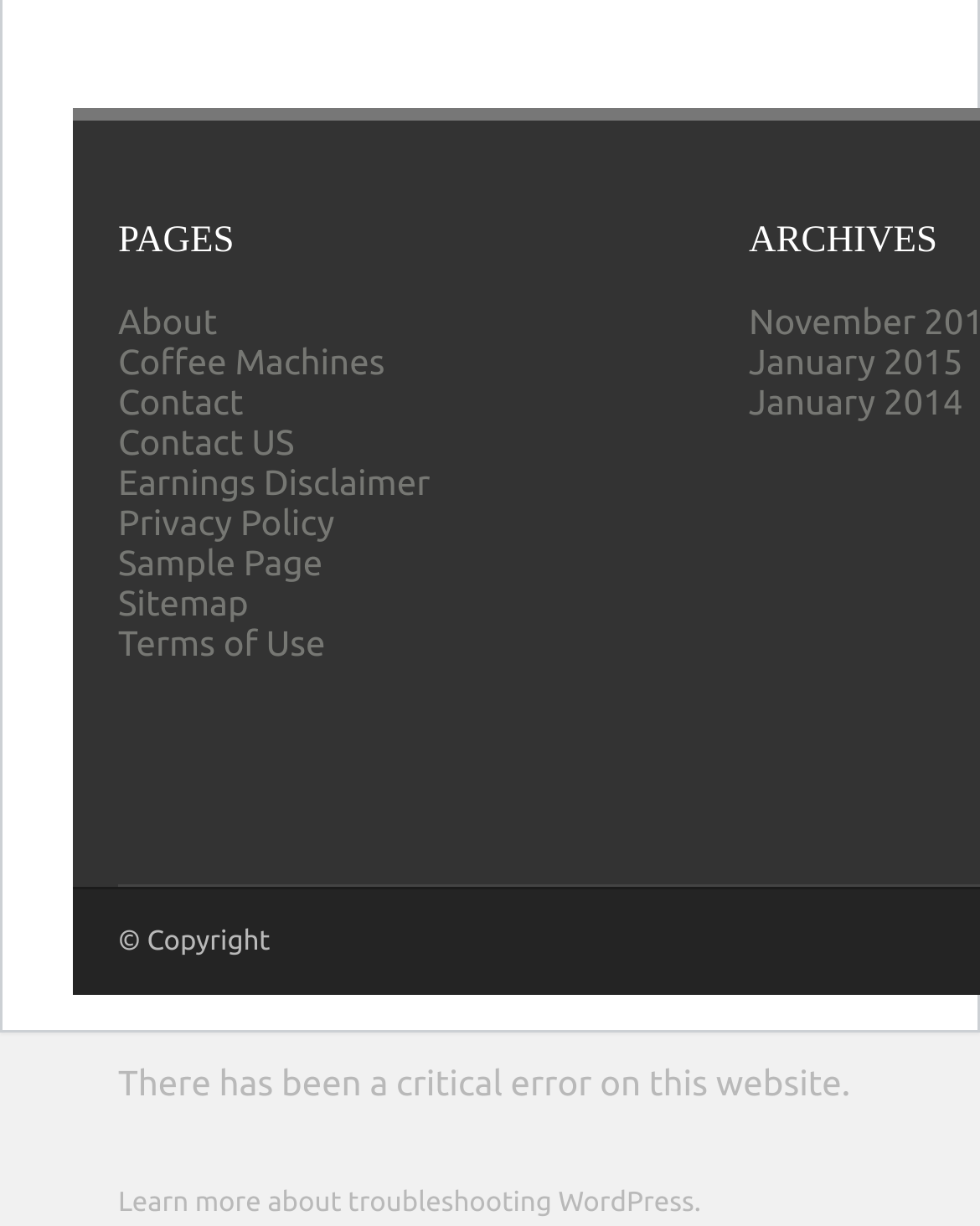Determine the bounding box of the UI component based on this description: "Learn more about troubleshooting WordPress.". The bounding box coordinates should be four float values between 0 and 1, i.e., [left, top, right, bottom].

[0.121, 0.969, 0.715, 0.994]